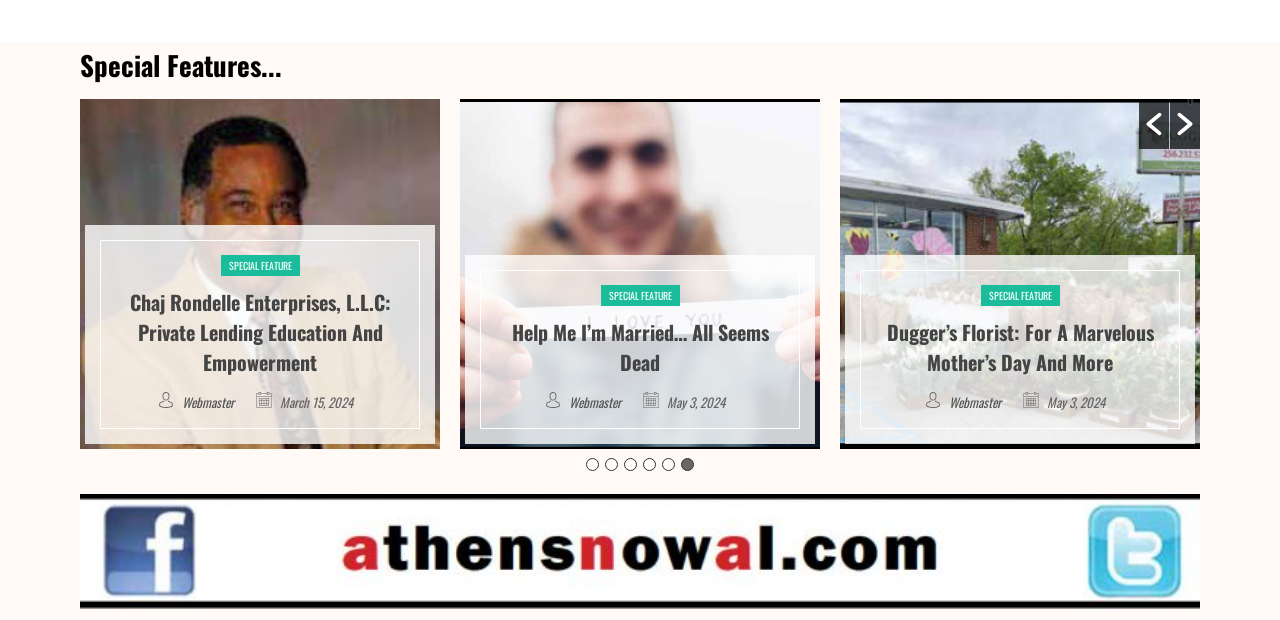Predict the bounding box of the UI element based on this description: "parent_node: SPECIAL FEATURE".

[0.89, 0.161, 0.913, 0.242]